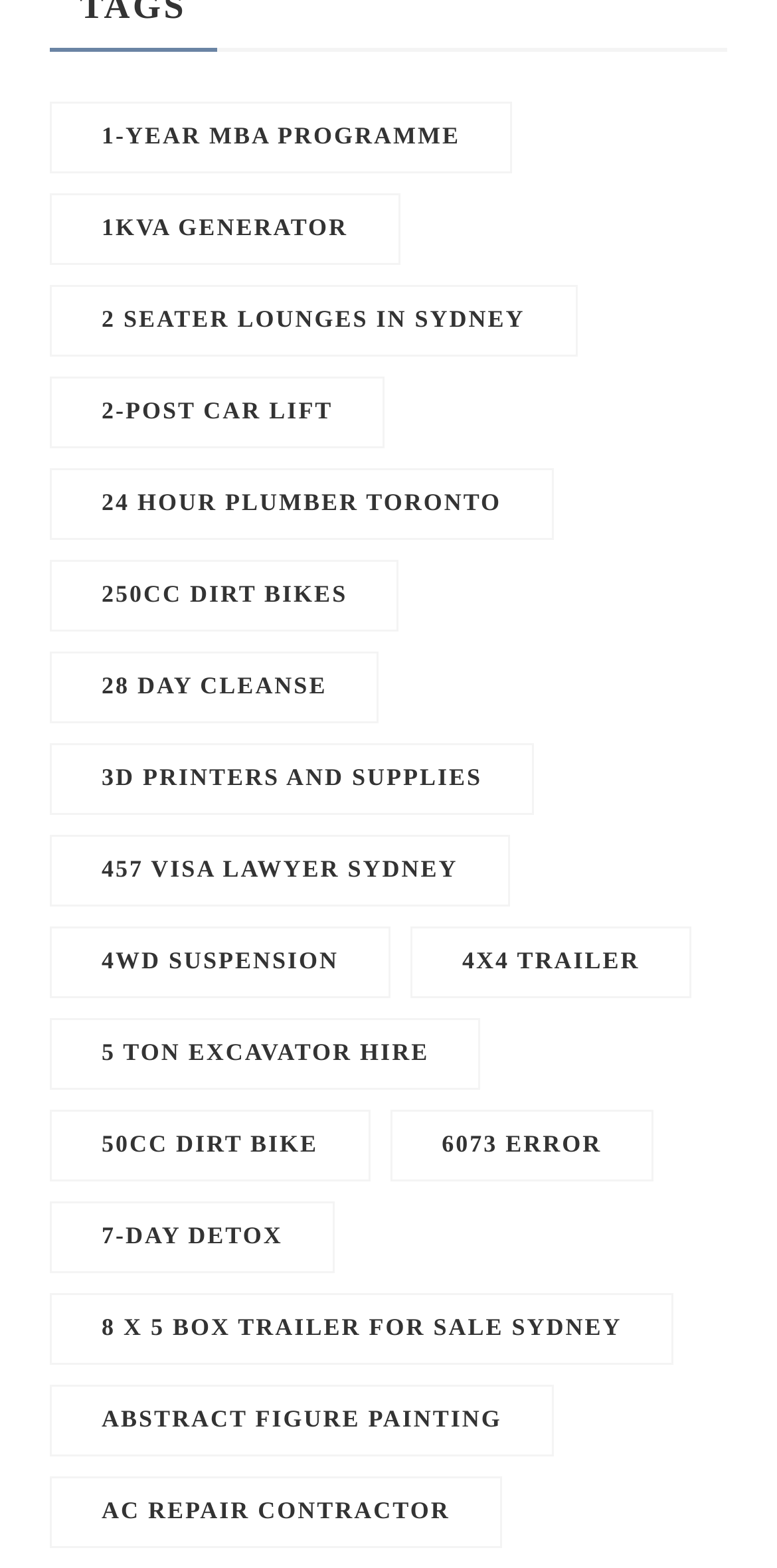Bounding box coordinates are specified in the format (top-left x, top-left y, bottom-right x, bottom-right y). All values are floating point numbers bounded between 0 and 1. Please provide the bounding box coordinate of the region this sentence describes: 6073 error

[0.569, 0.721, 0.775, 0.738]